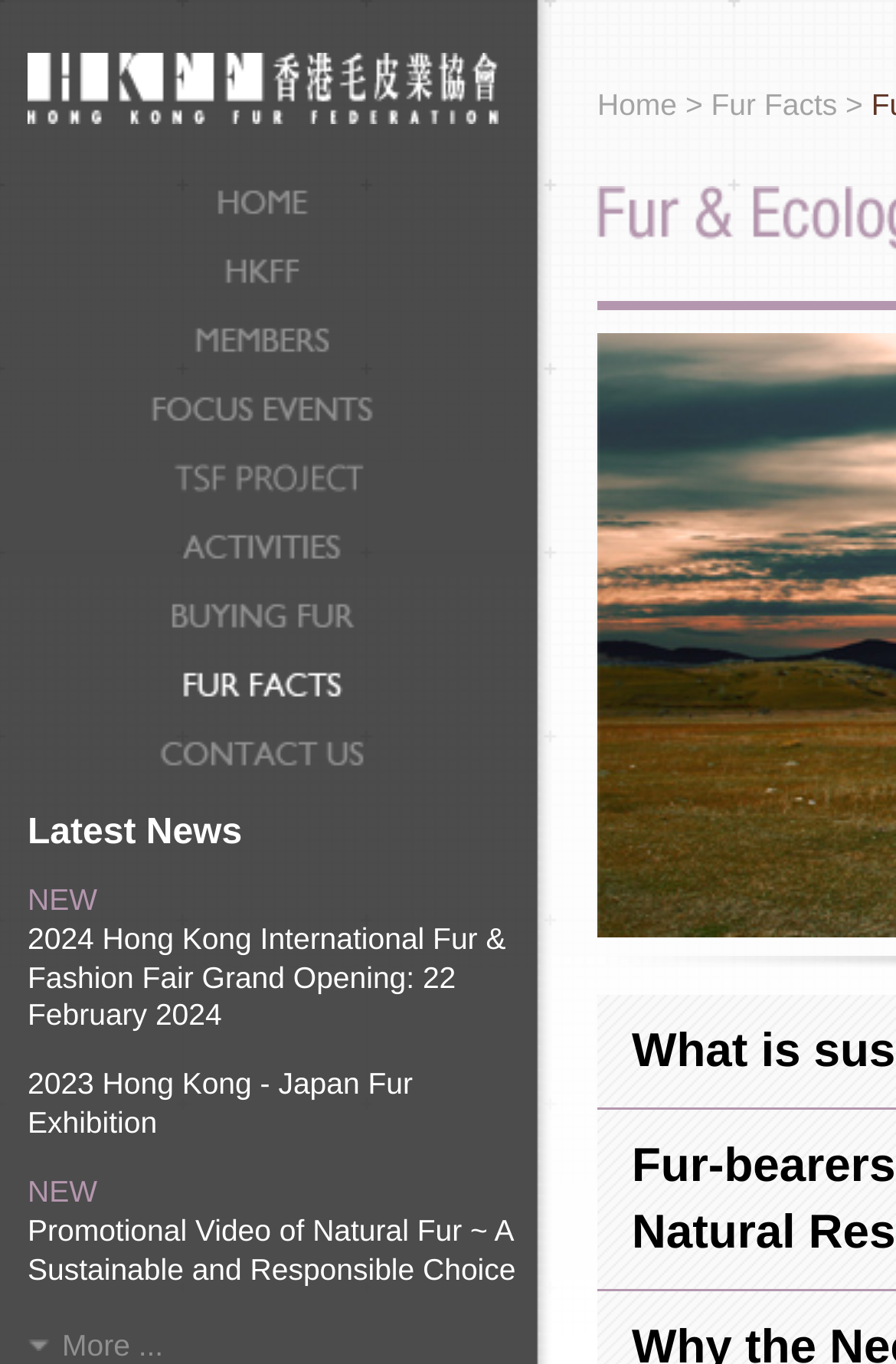Kindly determine the bounding box coordinates of the area that needs to be clicked to fulfill this instruction: "view latest news".

[0.031, 0.595, 0.641, 0.63]